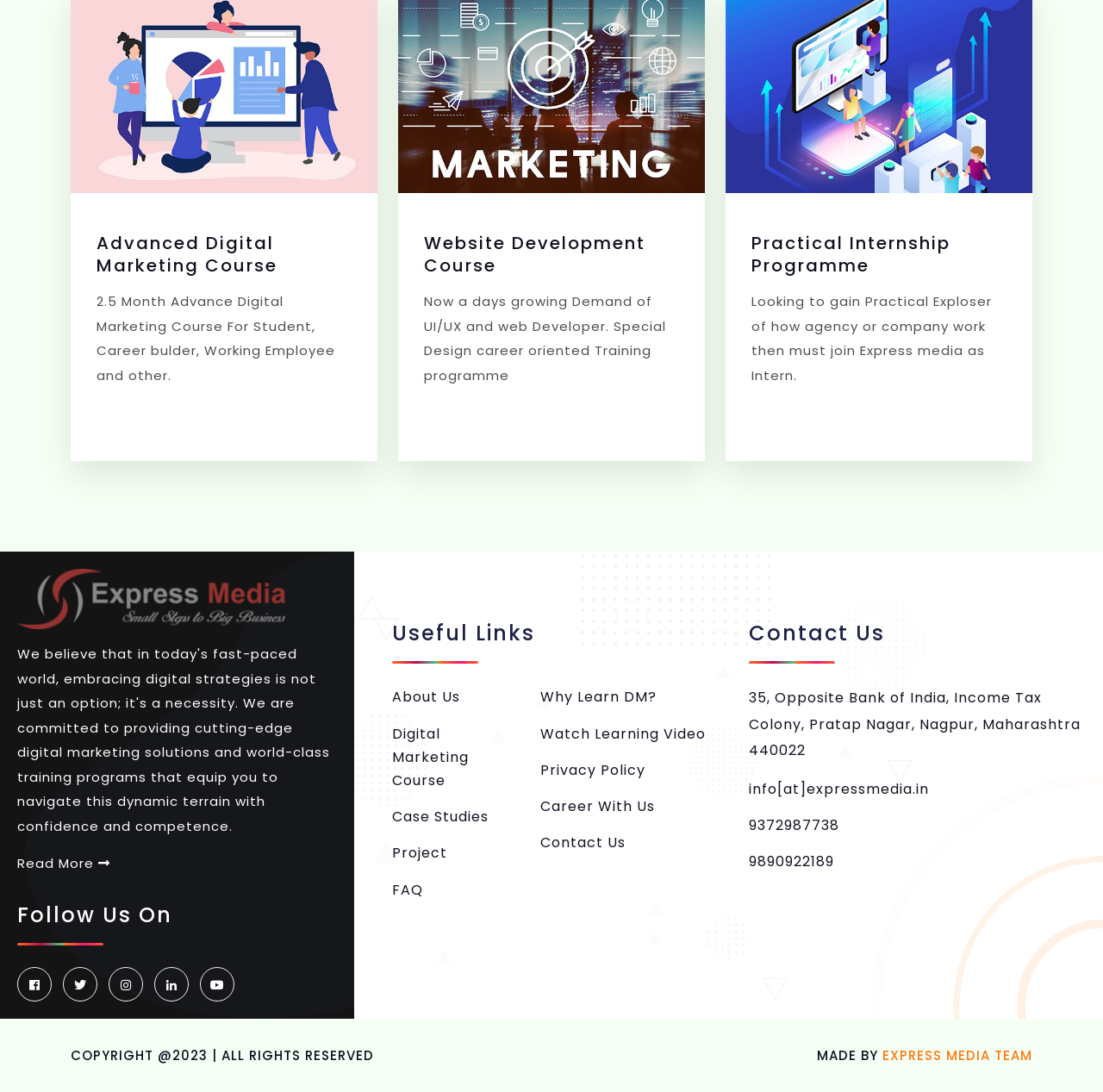Please respond in a single word or phrase: 
What is the name of the digital marketing course?

Advanced Digital Marketing Course